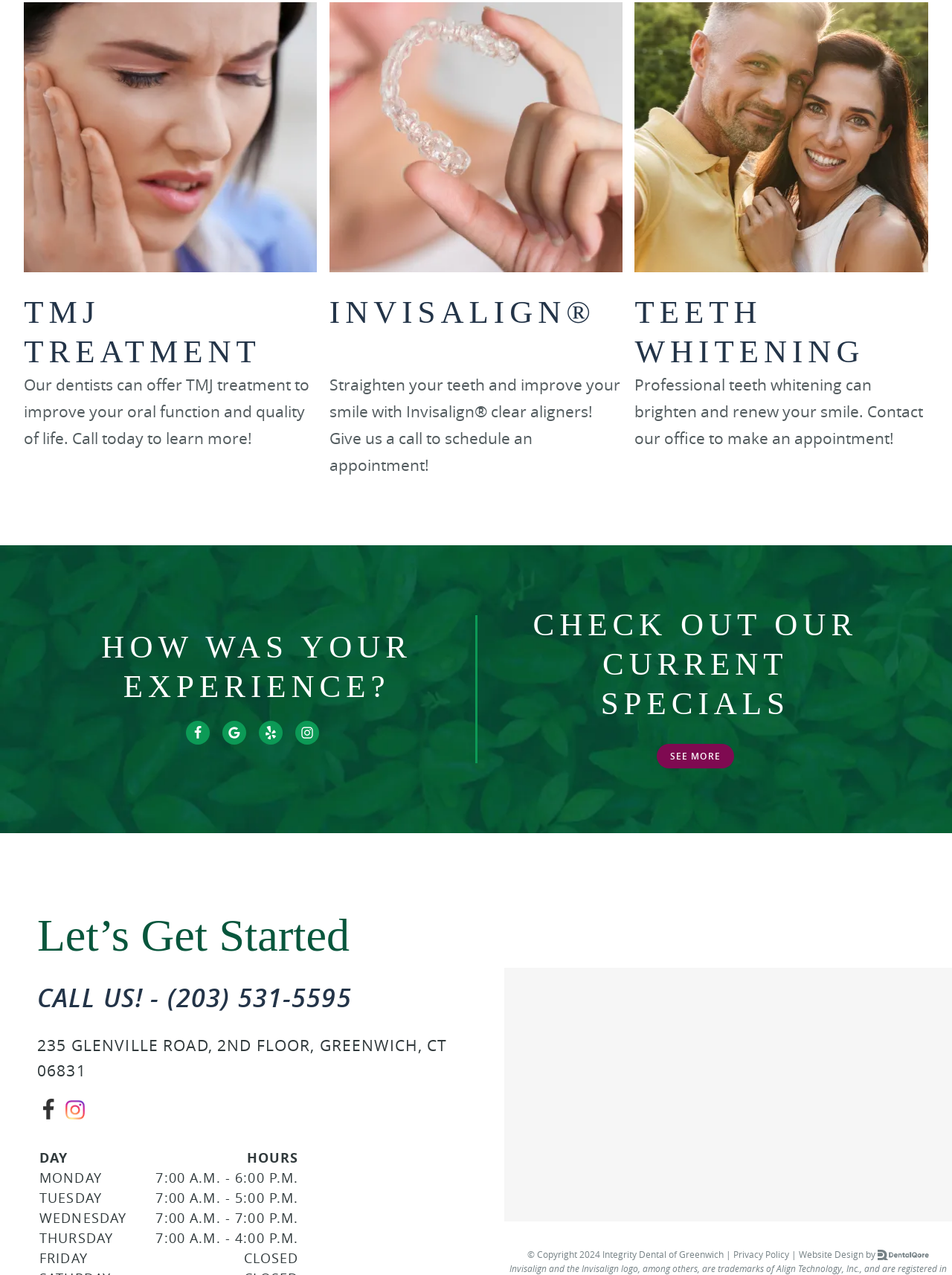Based on the image, provide a detailed response to the question:
What services are offered by this dentist?

Based on the links provided on the webpage, it appears that this dentist offers three main services: TMJ treatment, Invisalign, and teeth whitening. These services are highlighted as separate links with brief descriptions, indicating that they are important offerings of this dental practice.